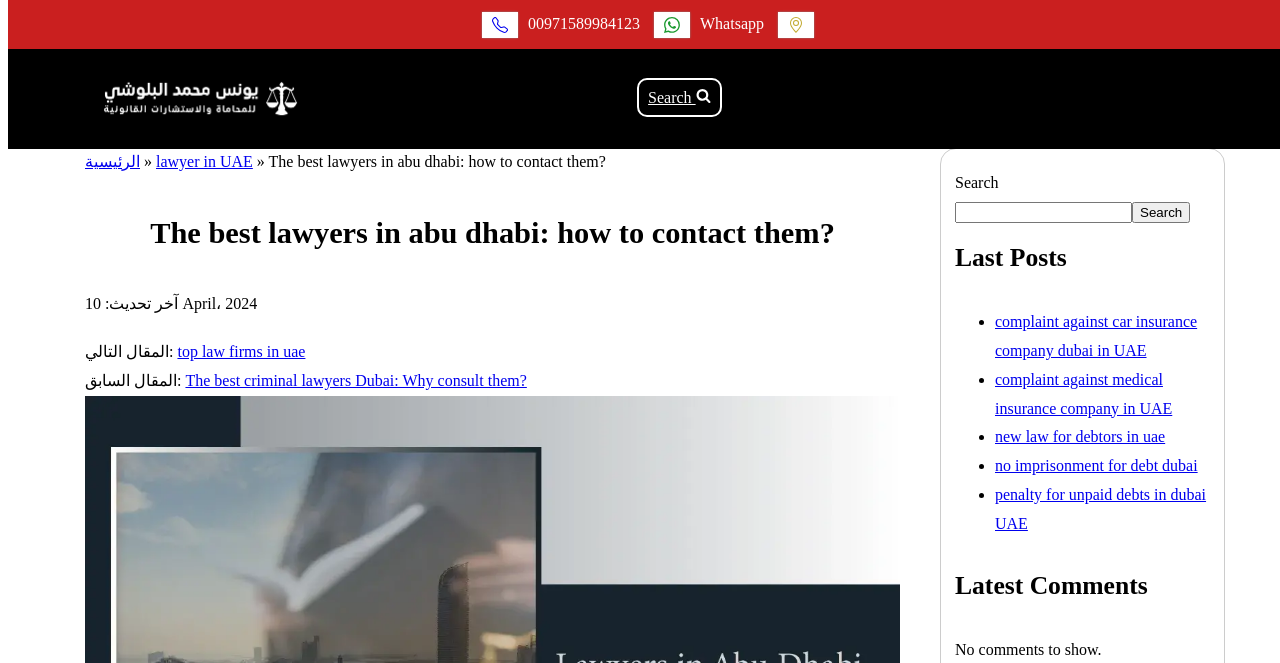Answer the question below in one word or phrase:
What is the purpose of the search box?

To search the website